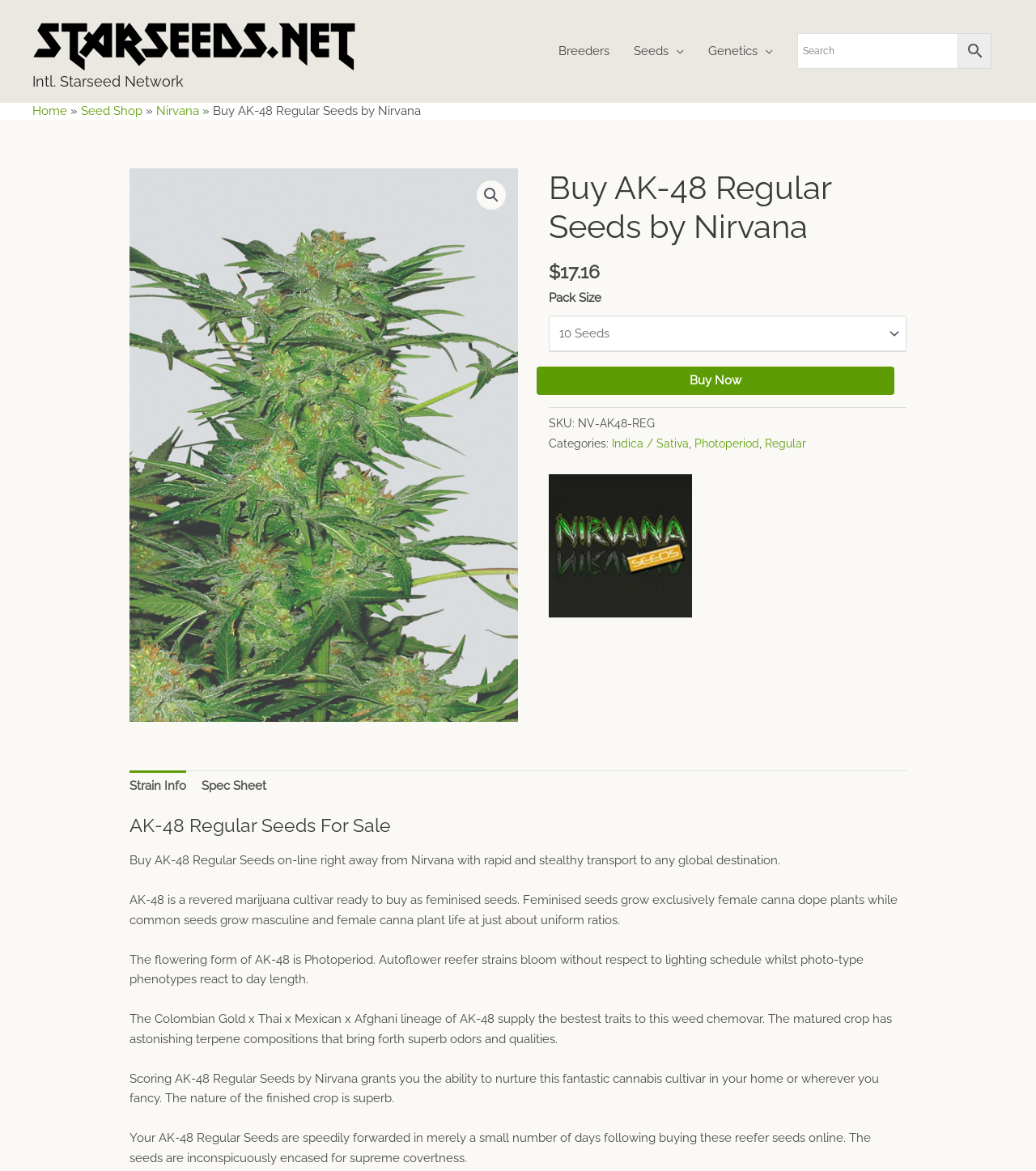Using the information in the image, give a detailed answer to the following question: What is the price of AK-48 Regular Seeds?

The price of AK-48 Regular Seeds can be found on the webpage by looking at the text next to the dollar sign, which is '$17.16'.